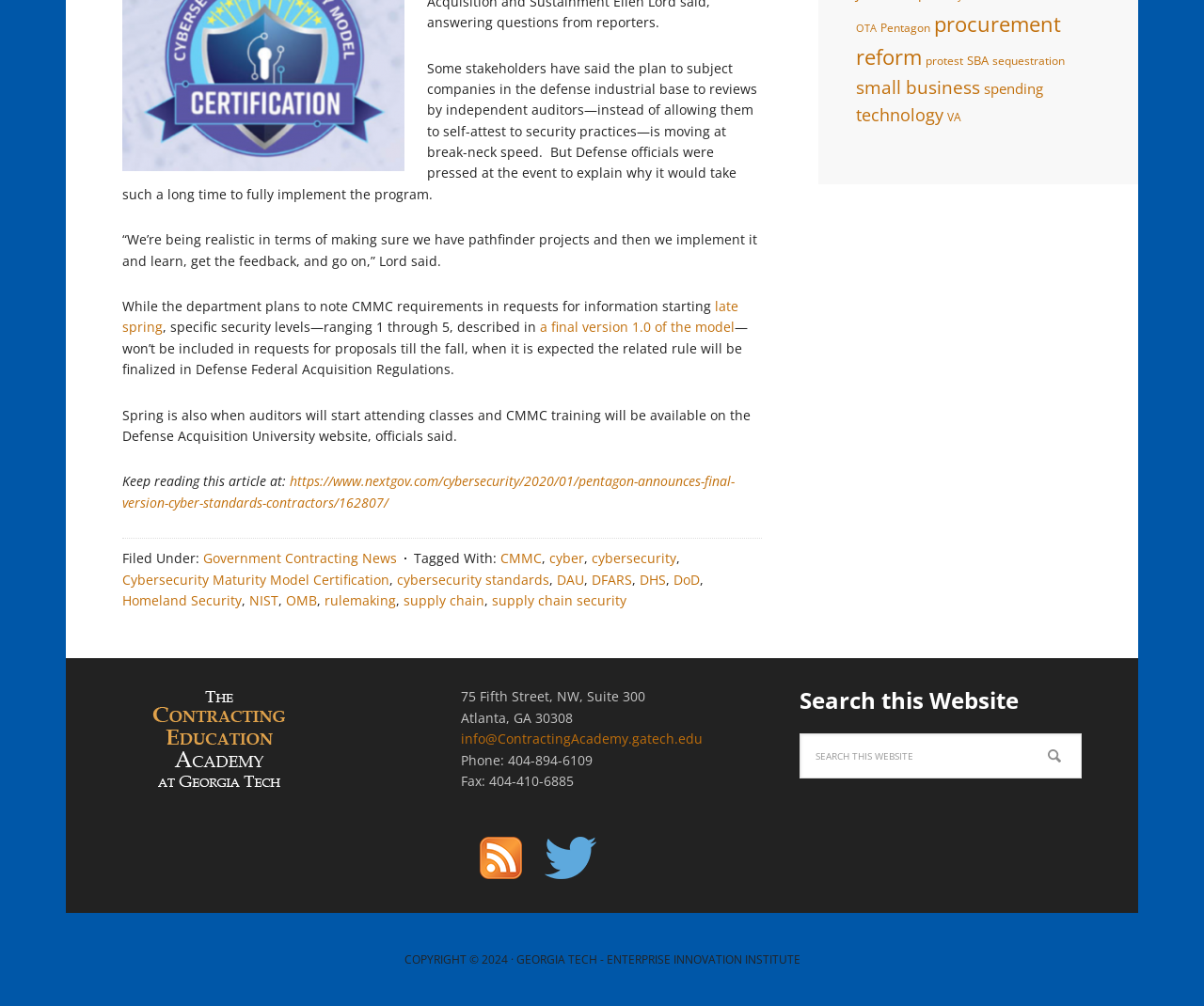Provide the bounding box coordinates of the HTML element this sentence describes: "name="s" placeholder="Search this website"".

[0.664, 0.729, 0.898, 0.774]